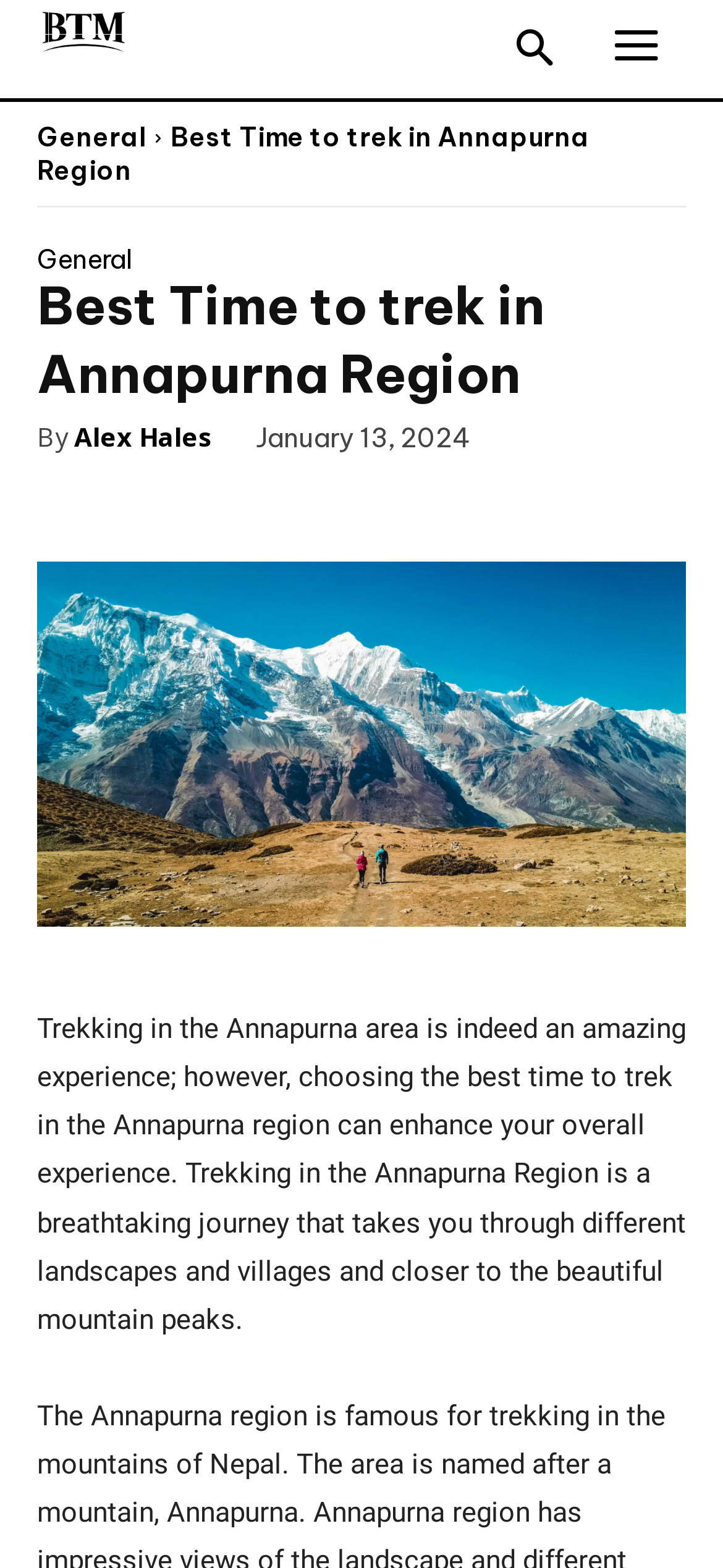Write a detailed summary of the webpage.

The webpage appears to be an article about the best time to trek in the Annapurna region. At the top left corner, there is a logo image with a corresponding link. Next to the logo, there are three links labeled "General" positioned horizontally. 

Below the logo and links, there is a heading that reads "Best Time to trek in Annapurna Region" which spans almost the entire width of the page. Underneath the heading, there is a byline that reads "By" followed by a link to the author's name, "Alex Hales". 

To the right of the byline, there is a timestamp indicating the publication date, "January 13, 2024". Below the byline and timestamp, there are four social media links represented by icons. 

A large image takes up most of the top half of the page, spanning from the top left to the bottom right. Below the image, there is a block of text that summarizes the article, stating that trekking in the Annapurna area is an amazing experience and choosing the right time can enhance the overall experience. The text also provides a brief overview of what to expect from trekking in the Annapurna region.